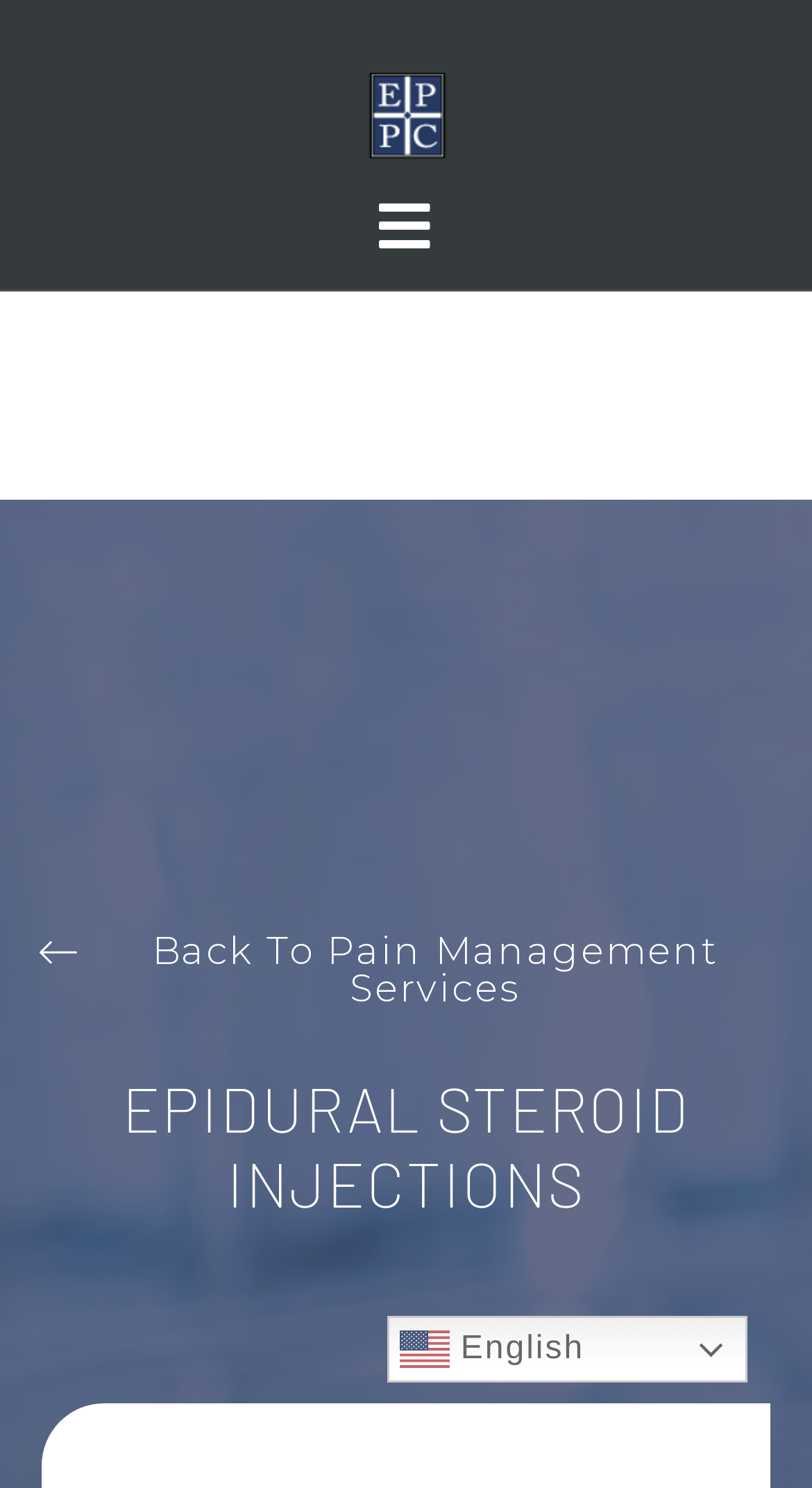Is there a way to go back to the previous page?
Offer a detailed and full explanation in response to the question.

I determined the answer by looking at the link 'arrow-left Back To Pain Management Services' and the image 'arrow-left' which suggests that there is a way to go back to the previous page, specifically to the Pain Management Services page.